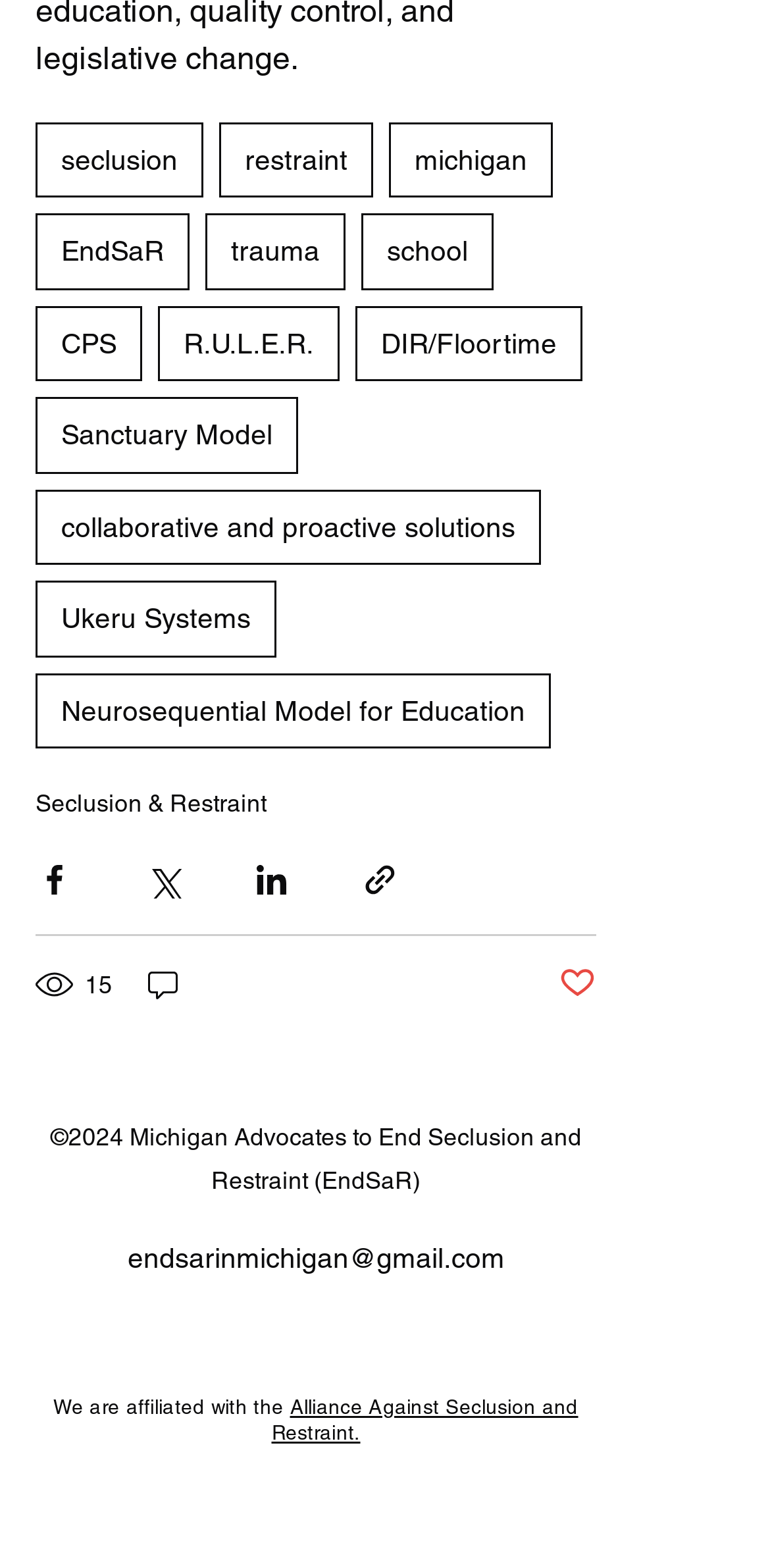Using the provided element description "collaborative and proactive solutions", determine the bounding box coordinates of the UI element.

[0.046, 0.312, 0.703, 0.361]